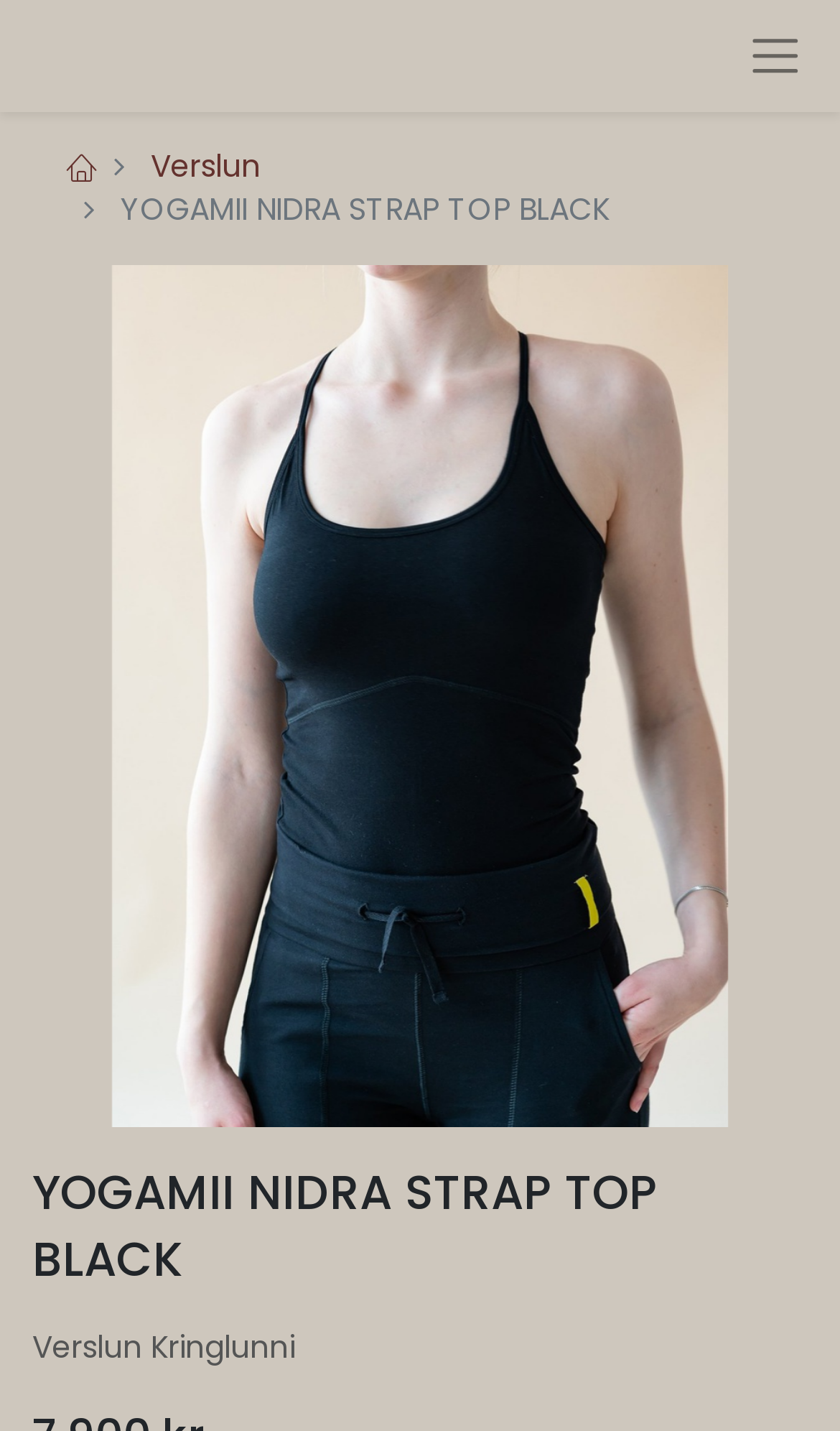Please provide a short answer using a single word or phrase for the question:
Is there an image on the page?

Yes